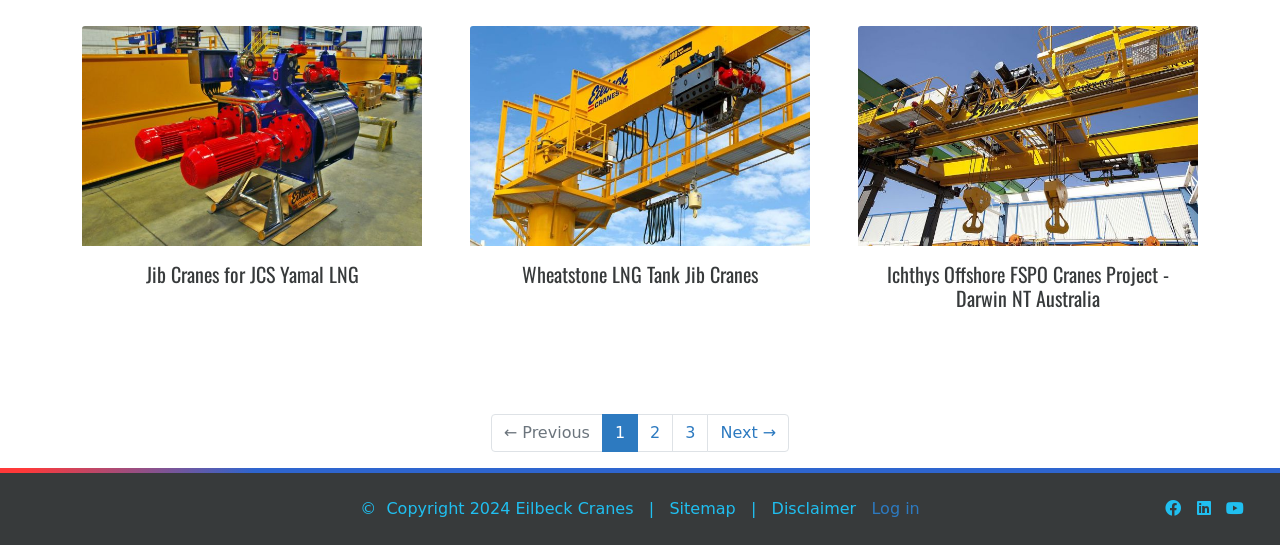Use a single word or phrase to answer the following:
What is the current page number?

1